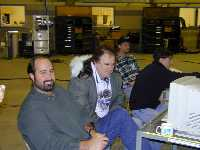Provide your answer to the question using just one word or phrase: What is the person on the left wearing?

Dark sweater